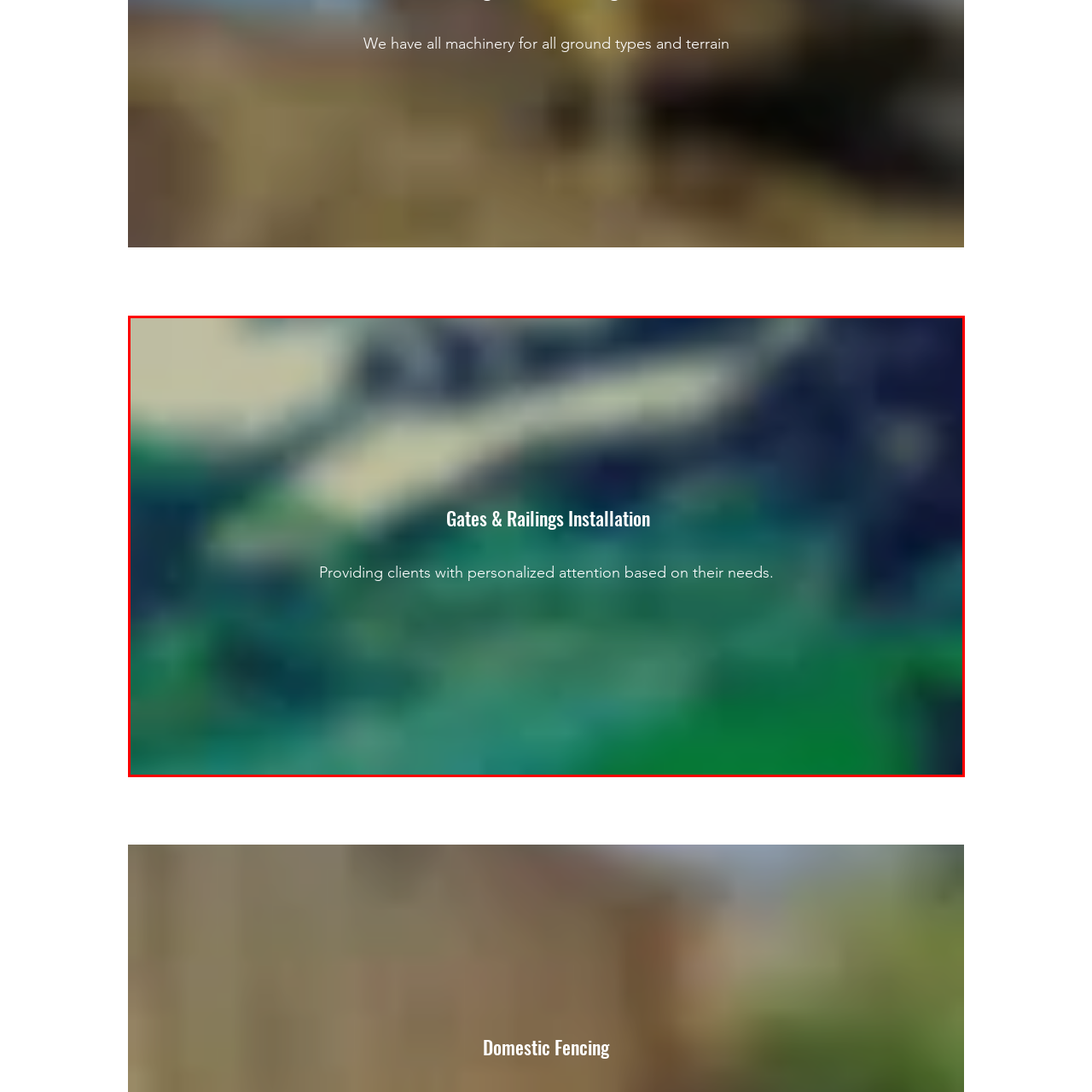Offer a detailed caption for the picture inside the red-bordered area.

The image features a visually appealing design that highlights the theme of "Gates & Railings Installation." In the foreground, a prominent heading clearly states the service offered, accompanied by a succinct tagline that emphasizes the personalized attention provided to clients based on their individual needs. The background, though slightly blurred, suggests an inviting and tranquil setting, resonating with the aesthetic themes of home improvement and outdoor enhancement. This combination of text and imagery effectively communicates the essence of the service, inviting potential customers to engage further with the offerings.